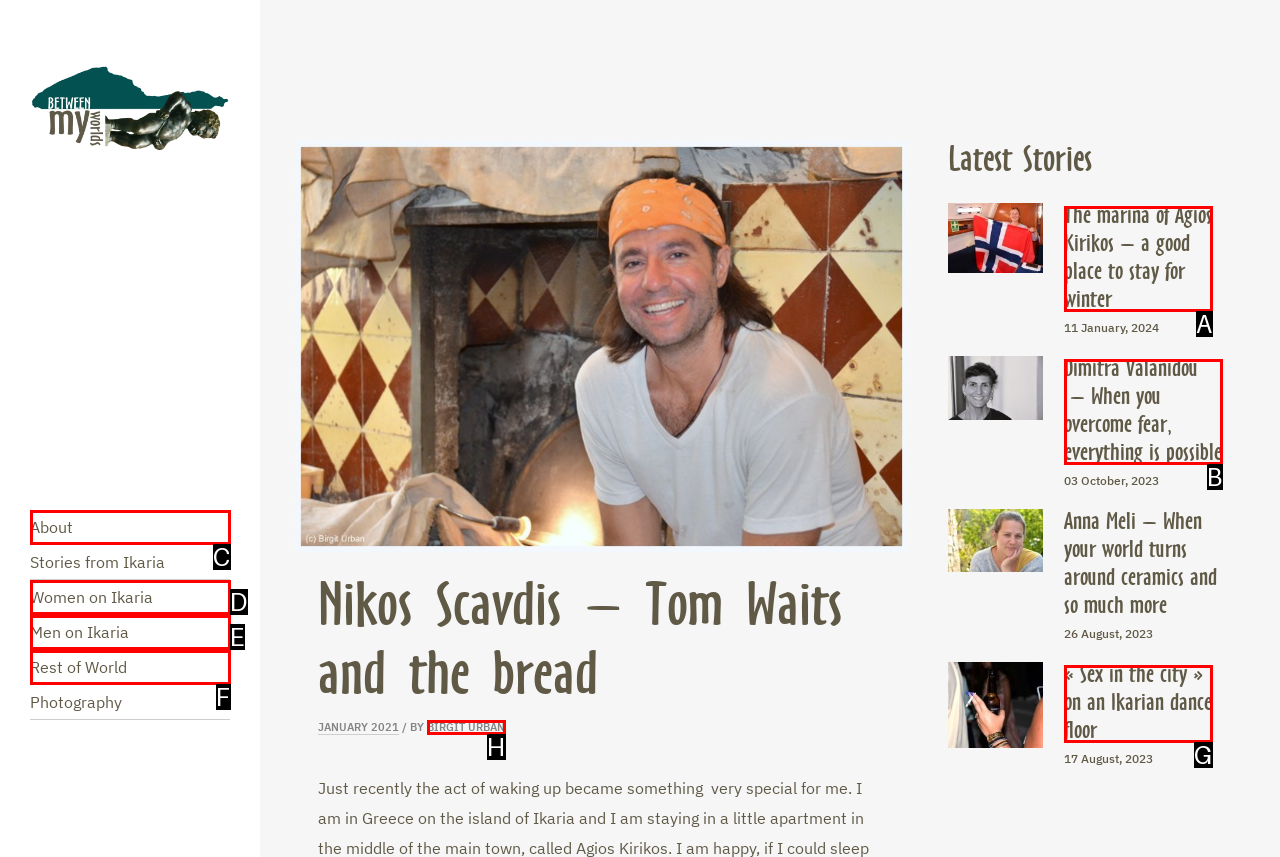Select the HTML element that corresponds to the description: Birgit Urban
Reply with the letter of the correct option from the given choices.

H